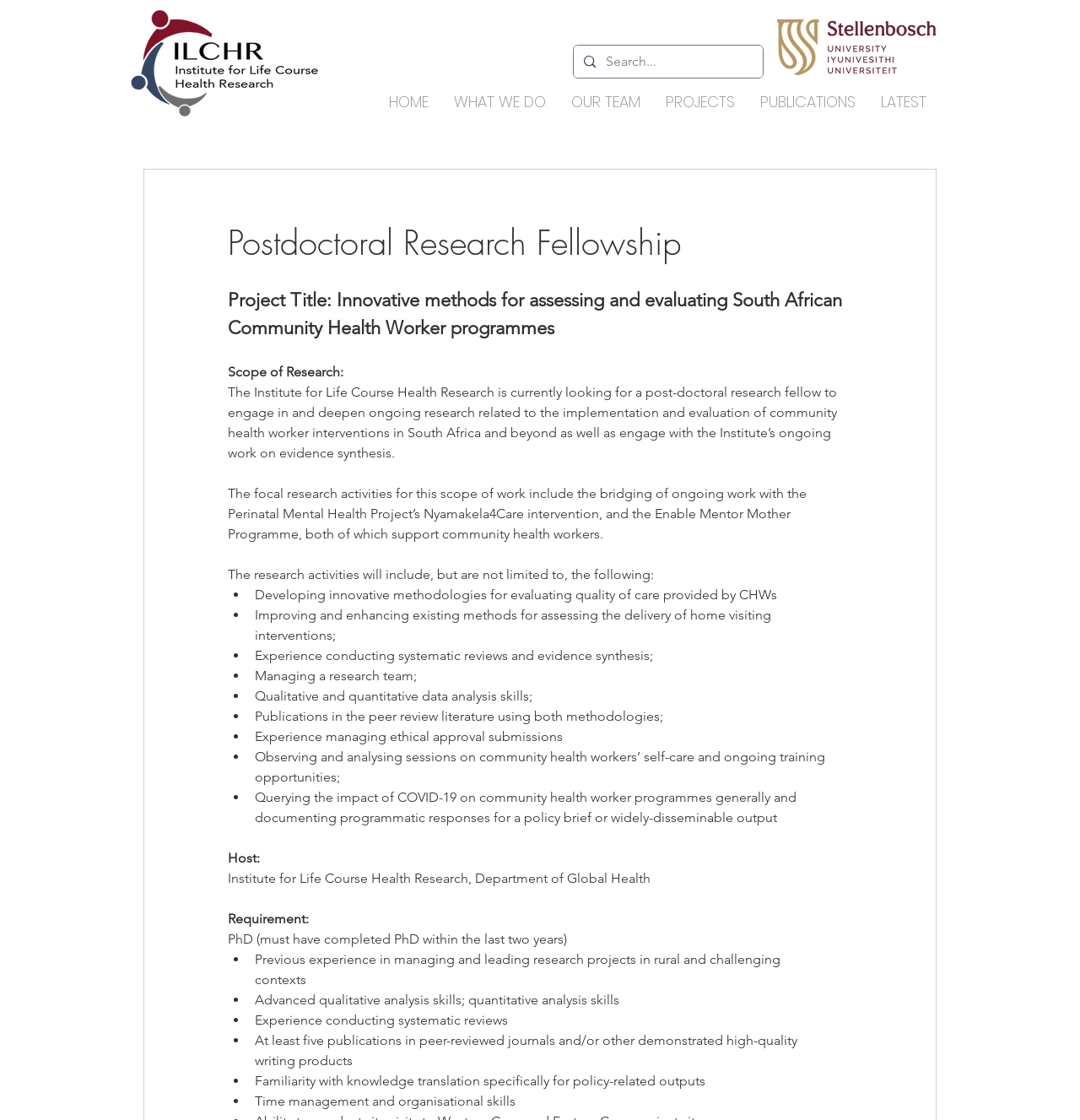Provide an in-depth caption for the elements present on the webpage.

This webpage appears to be a job posting for a Postdoctoral Research Fellowship at the Institute for Life Course Health Research. At the top of the page, there are two logos: the ILCHR logo on the left and the SU logo on the right. Below the logos, there is a search bar with a magnifying glass icon. 

The main content of the page is divided into sections. The first section is a heading that reads "Postdoctoral Research Fellowship" followed by a subheading that describes the project title and scope of research. The project title is "Innovative methods for assessing and evaluating South African Community Health Worker programmes". 

The scope of research section provides a detailed description of the research activities, including developing innovative methodologies, improving existing methods, conducting systematic reviews, and managing a research team. The section also lists the required skills and experience for the fellowship, including qualitative and quantitative data analysis, publications in peer-reviewed journals, and experience managing ethical approval submissions.

The host of the fellowship is the Institute for Life Course Health Research, Department of Global Health. The requirements for the fellowship include a PhD completed within the last two years, previous experience in managing and leading research projects, advanced qualitative analysis skills, and familiarity with knowledge translation.

Throughout the page, there are no images other than the two logos at the top. The layout is clean and easy to read, with clear headings and concise text.